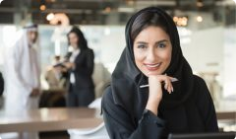Describe every aspect of the image in detail.

This image features a confident woman wearing a black hijab, seated at a professional setting. She displays a warm smile while thoughtfully resting her chin on her hand, exuding an air of professionalism and approachability. In the background, there are two individuals engaged in conversation, hinting at a bustling work environment. This setting reflects a modern workplace atmosphere, possibly highlighting themes of collaboration and empowerment of women in professional spheres. The image is a striking representation of women’s roles in the workforce, symbolizing change and progress in various industries, particularly within the context of growing opportunities for women in regions of significant economic development, such as Saudi Arabia.